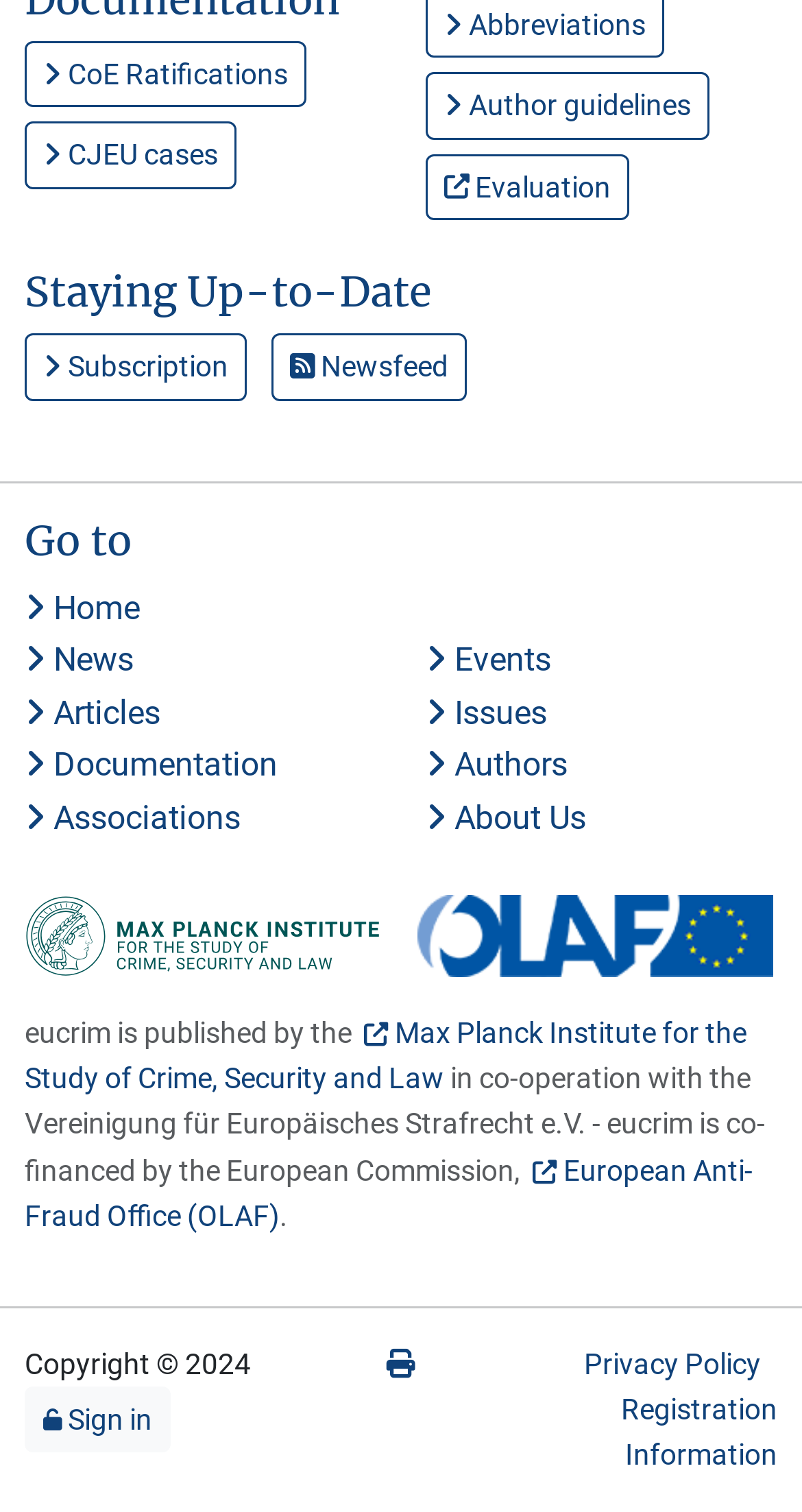Please provide a brief answer to the following inquiry using a single word or phrase:
What is the name of the institute publishing eucrim?

Max Planck Institute